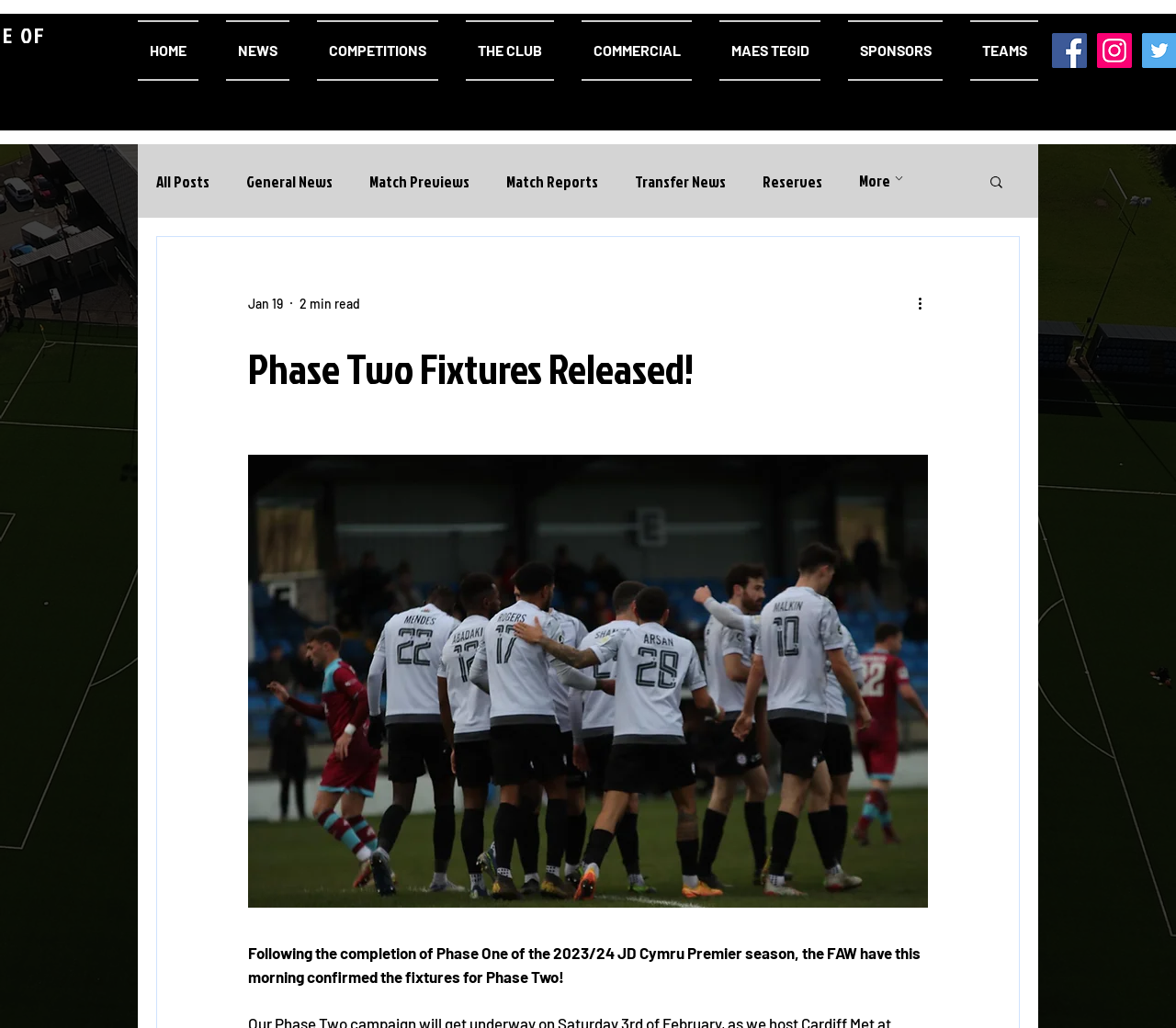What is the name of the competition?
Please provide a comprehensive answer based on the information in the image.

I inferred this answer by looking at the content of the webpage, specifically the sentence 'Following the completion of Phase One of the 2023/24 JD Cymru Premier season...'. This sentence mentions the competition name, which is JD Cymru Premier.